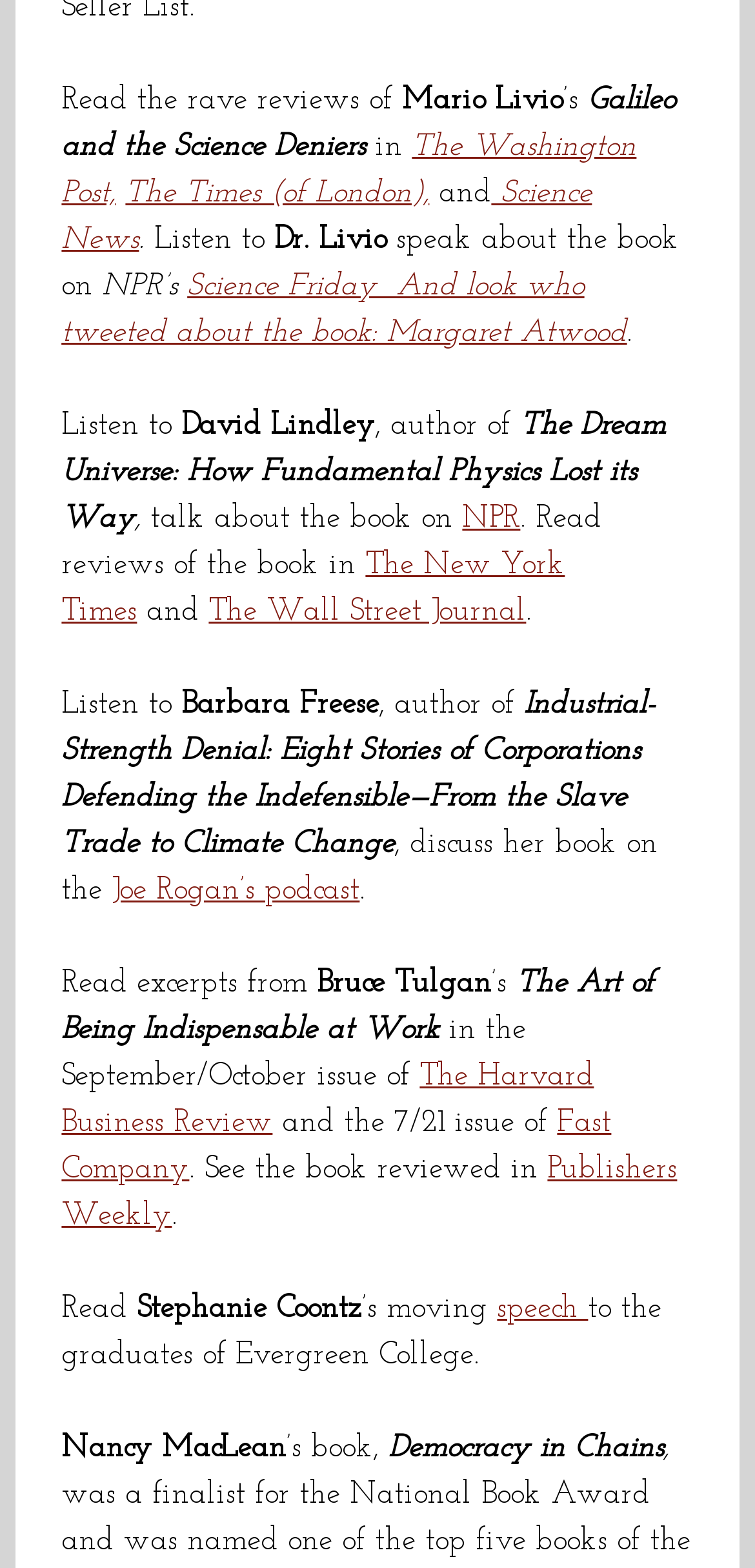Please specify the coordinates of the bounding box for the element that should be clicked to carry out this instruction: "Read the review in The Washington Post". The coordinates must be four float numbers between 0 and 1, formatted as [left, top, right, bottom].

[0.082, 0.084, 0.843, 0.133]